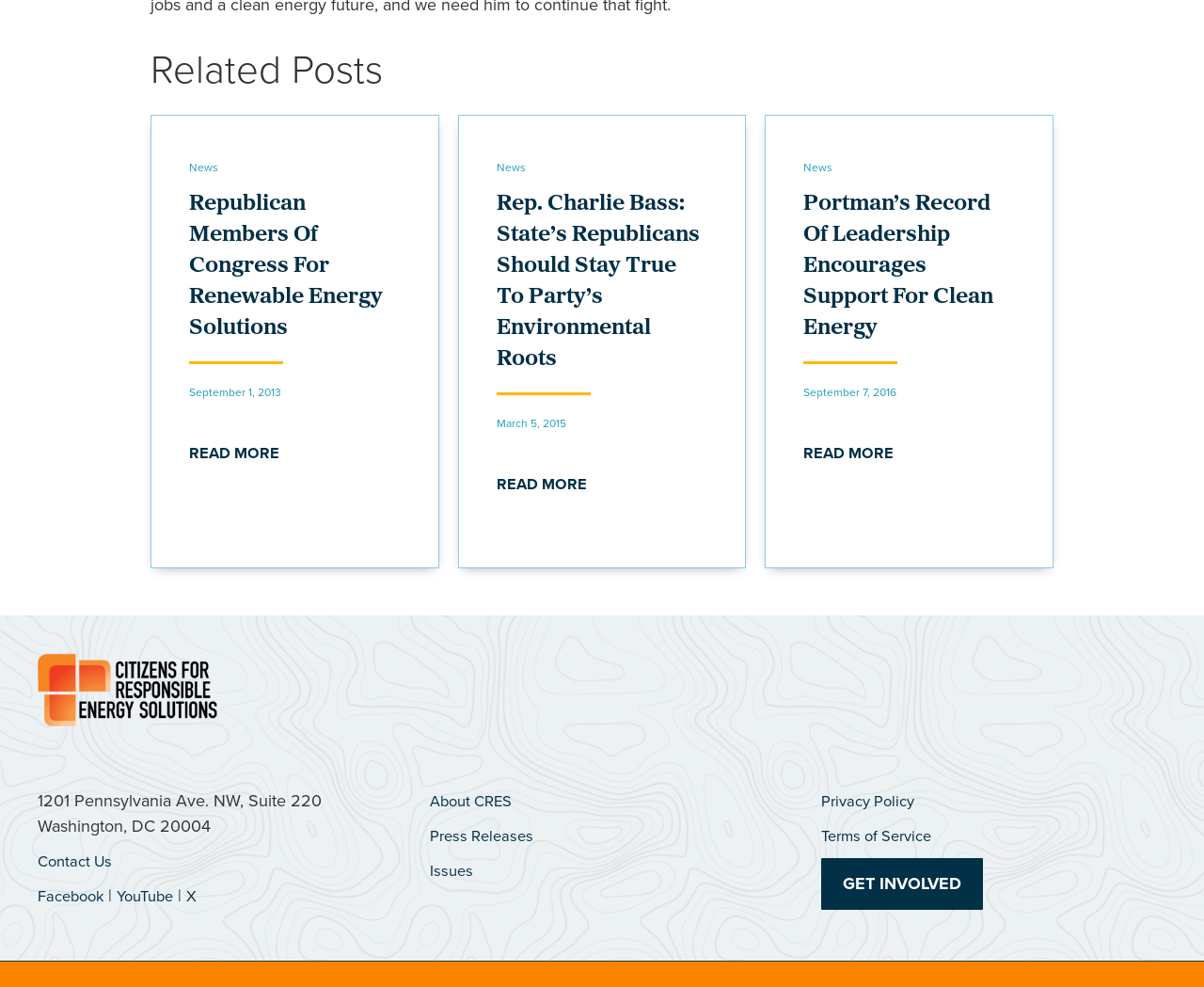Locate the bounding box coordinates of the clickable element to fulfill the following instruction: "read more about Rep. Charlie Bass: State’s Republicans Should Stay True To Party’s Environmental Roots". Provide the coordinates as four float numbers between 0 and 1 in the format [left, top, right, bottom].

[0.412, 0.478, 0.494, 0.503]